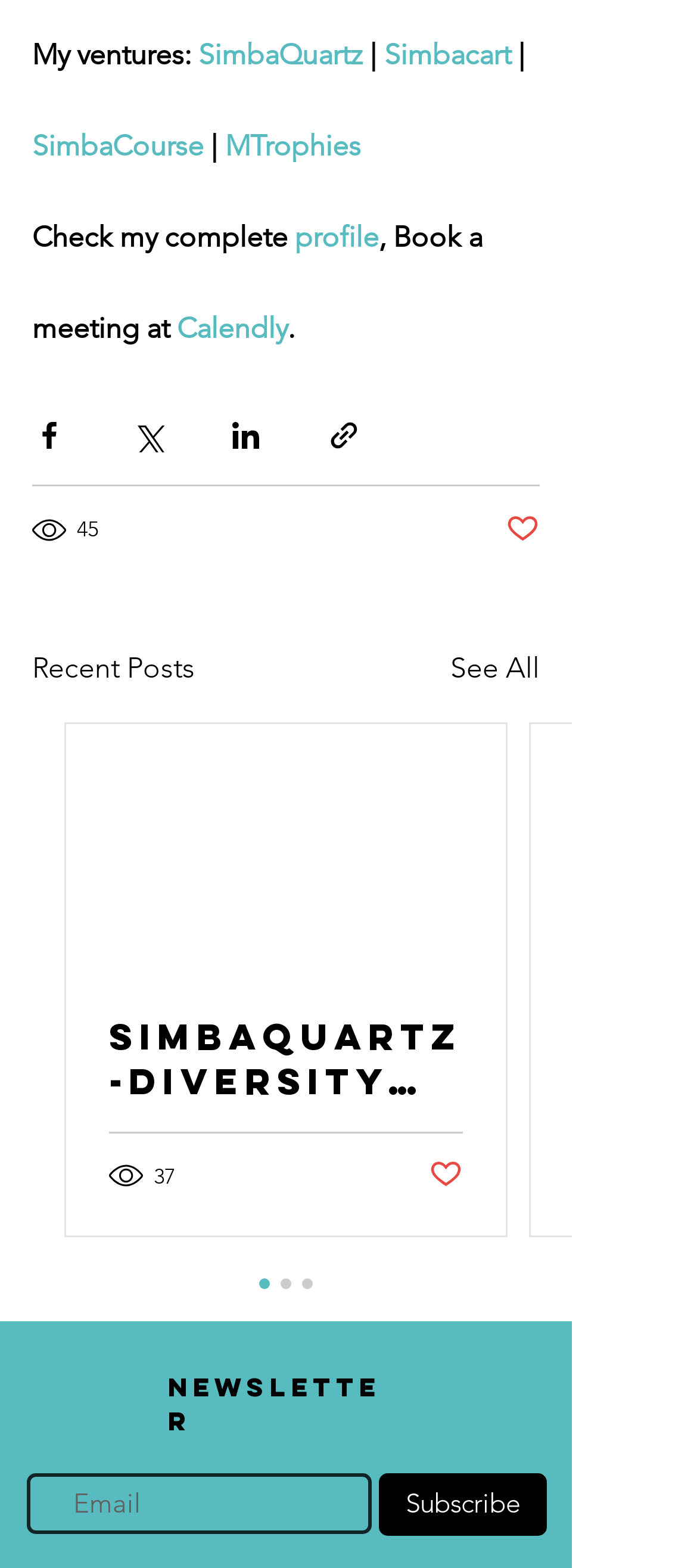Please give a succinct answer to the question in one word or phrase:
What is the text above the links 'SimbaQuartz' and 'Simbacart'?

My ventures: